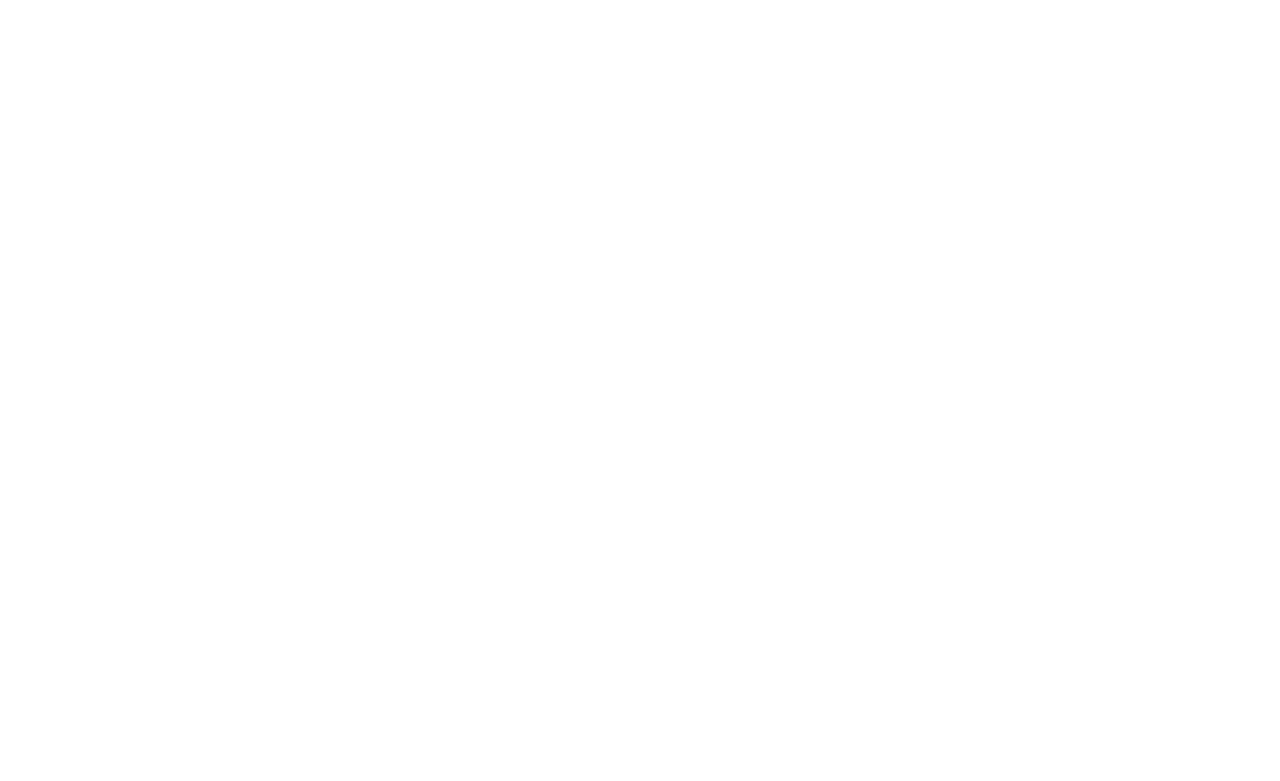Please identify the bounding box coordinates of the region to click in order to complete the given instruction: "Click on the 'Manage Licenses' link". The coordinates should be four float numbers between 0 and 1, i.e., [left, top, right, bottom].

[0.435, 0.306, 0.516, 0.324]